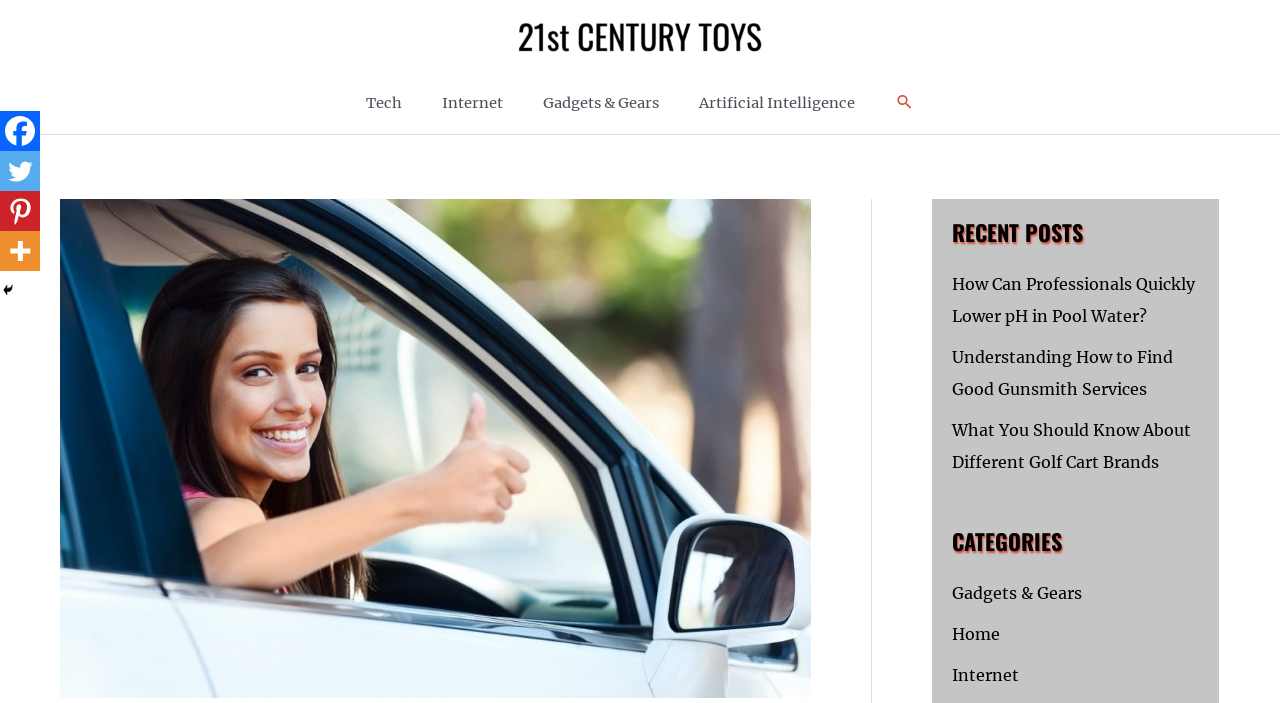Using the information in the image, give a comprehensive answer to the question: 
How many navigation sections are there?

I counted the number of navigation sections by looking at the webpage structure and noticing two separate navigation sections, one at the top with links to 'Tech', 'Internet', etc., and another on the right side with links to 'Recent Posts' and 'Categories'.